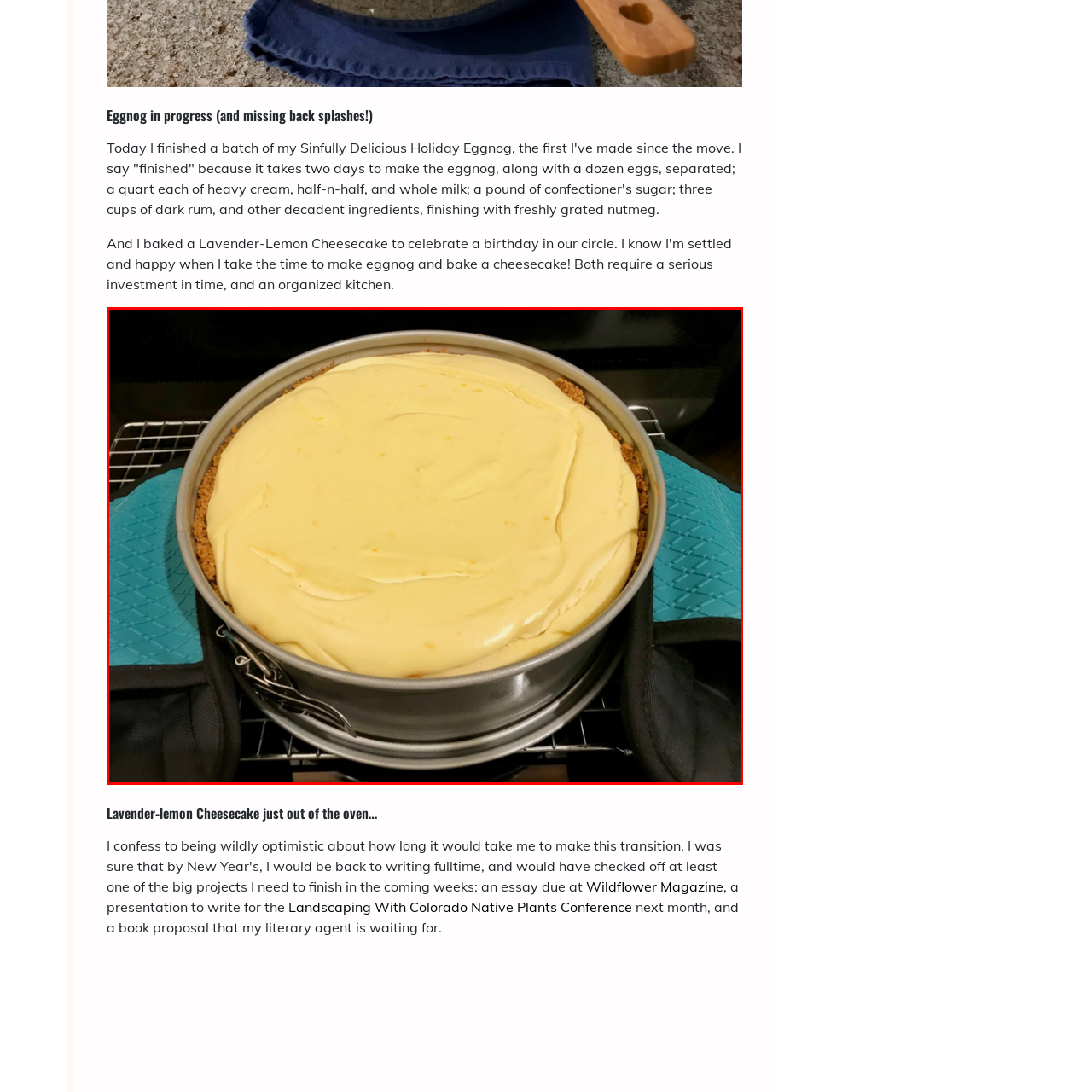Describe extensively the image that is situated inside the red border.

The image showcases a freshly baked cheesecake resting in a springform pan, indicating successful completion of the baking process. The smooth, creamy topping of the cheesecake is a soft yellow hue, suggesting it may be infused with lemon or a similar flavor. The cheesecake appears perfectly set, sitting on a wire rack to cool, with hints of a golden brown crust peeking out from the sides, hinting at a buttery graham cracker base.

On either side, two oven mitts in a teal color protect the hands from the heat, adding a pop of color to the scene. The background hints at a kitchen atmosphere, reinforcing the warmth and comfort typically associated with homemade desserts. This image captures a moment of culinary achievement, likely signaling a delightful future indulgence following the preparation of the eggnog mentioned in the text surrounding it.